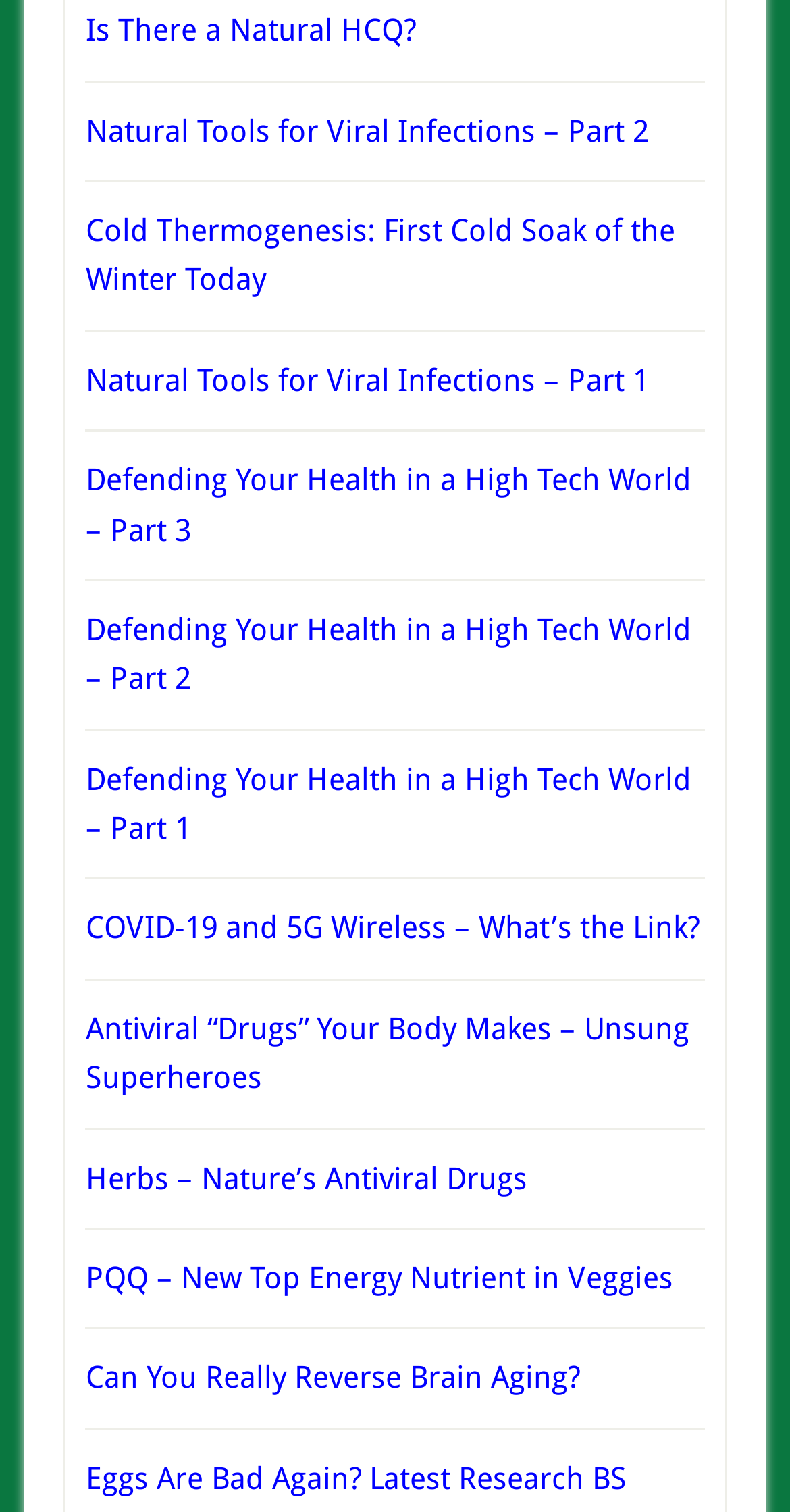Please identify the bounding box coordinates of the area I need to click to accomplish the following instruction: "Discover antiviral herbs".

[0.108, 0.767, 0.667, 0.791]